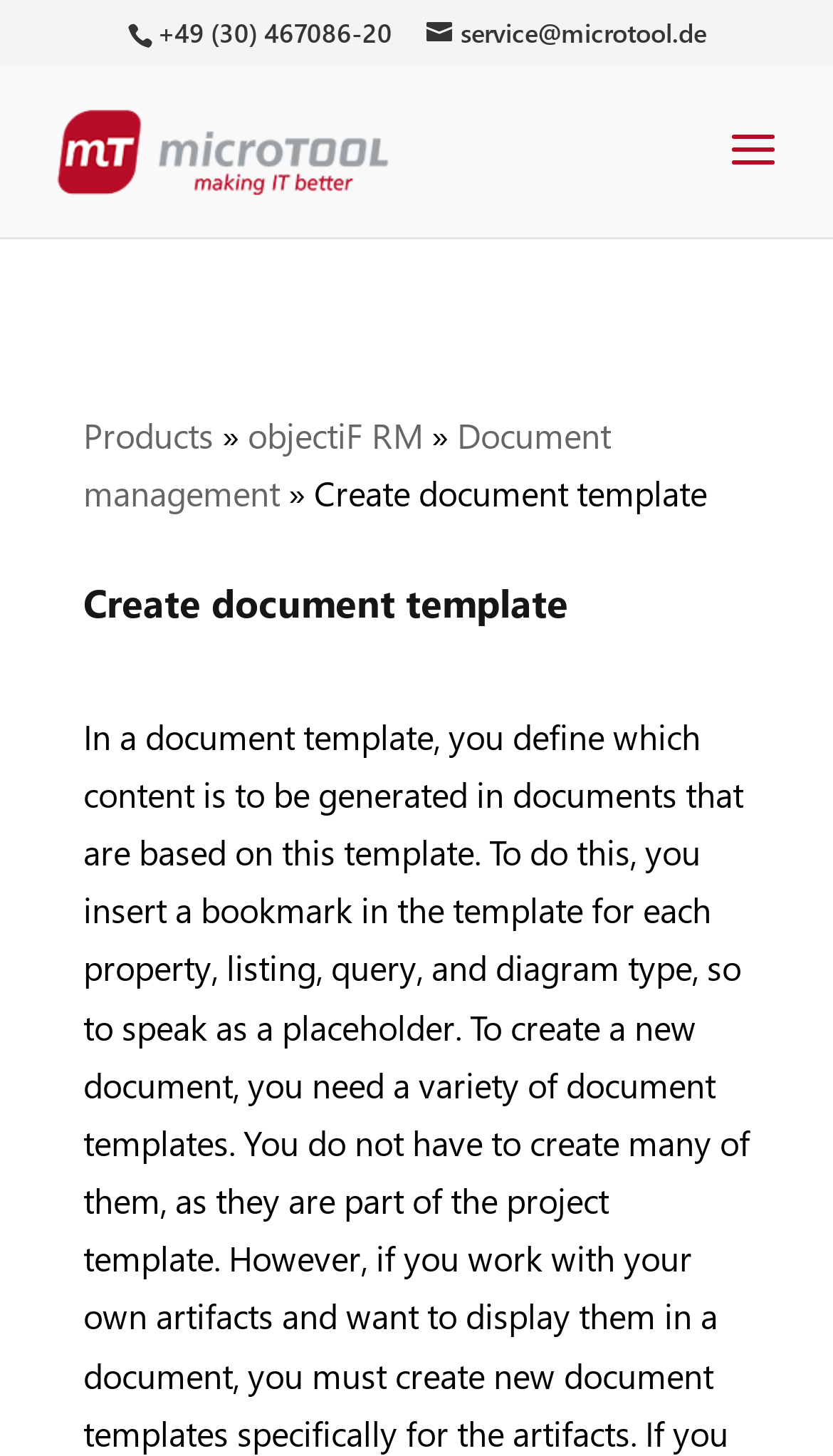Could you please study the image and provide a detailed answer to the question:
How many menu items are there?

I found the menu items by expanding the 'Menu' button and counting the number of links and static text elements inside it. There are 5 menu items in total.